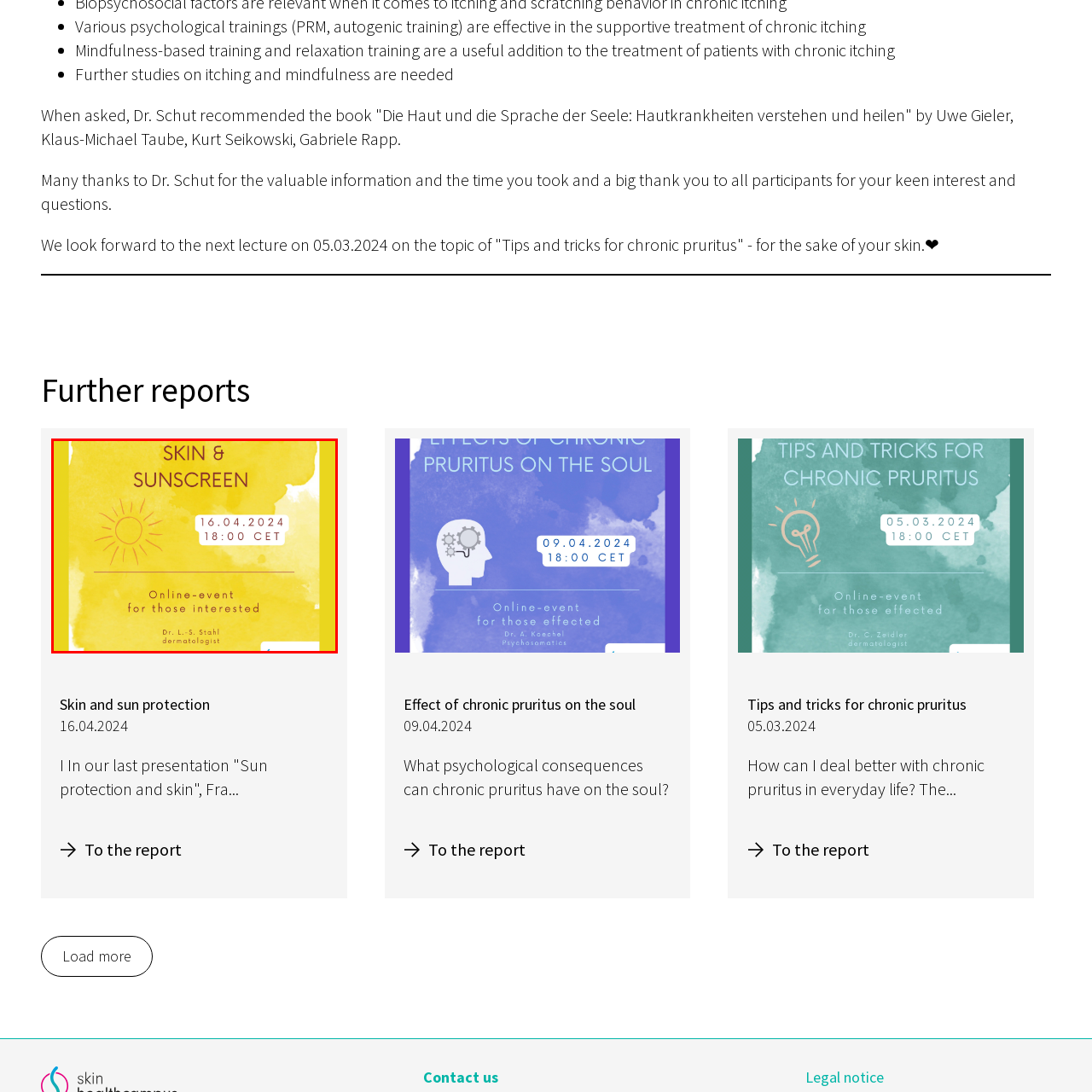Describe extensively the image that is situated inside the red border.

The image features a vibrant yellow background with the text "SKIN & SUNSCREEN" prominently displayed at the top. Below this title, the date and time are indicated as "16.04.2024 18:00 CET," highlighting the scheduled online event. The bottom of the image includes the phrase "Online-event for those interested," suggesting it is aimed at individuals wanting to learn more about skin protection. Additionally, the text credits the speaker, Dr. L. Stahl, a dermatologist, emphasizing the professional level of expertise being offered in the session. A sun icon complements the design, underscoring the theme of sun protection.